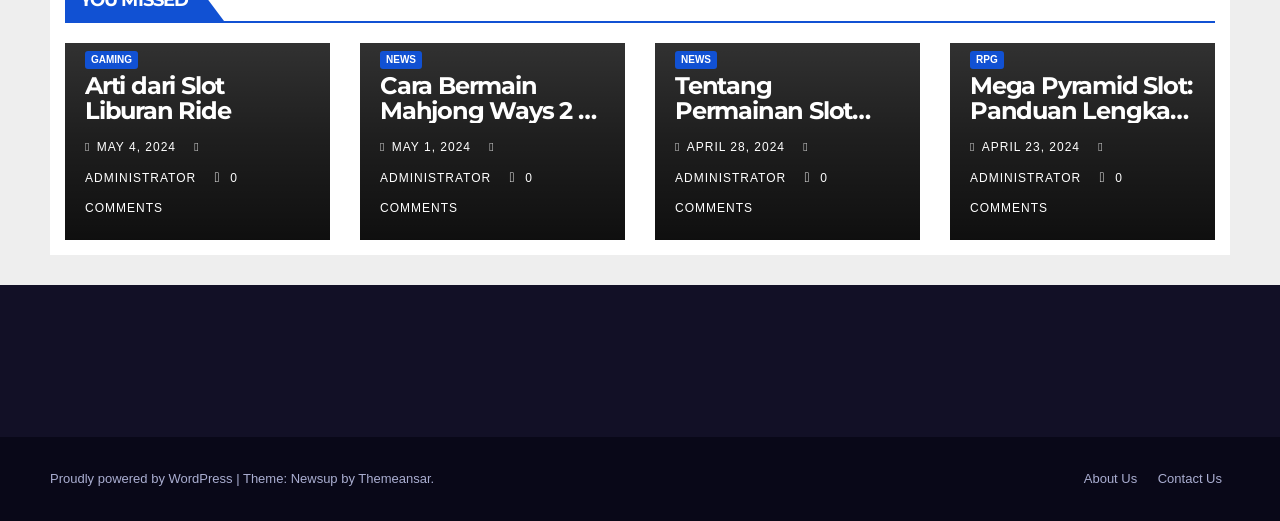Locate the bounding box coordinates of the area you need to click to fulfill this instruction: 'Visit About Us page'. The coordinates must be in the form of four float numbers ranging from 0 to 1: [left, top, right, bottom].

[0.84, 0.887, 0.895, 0.952]